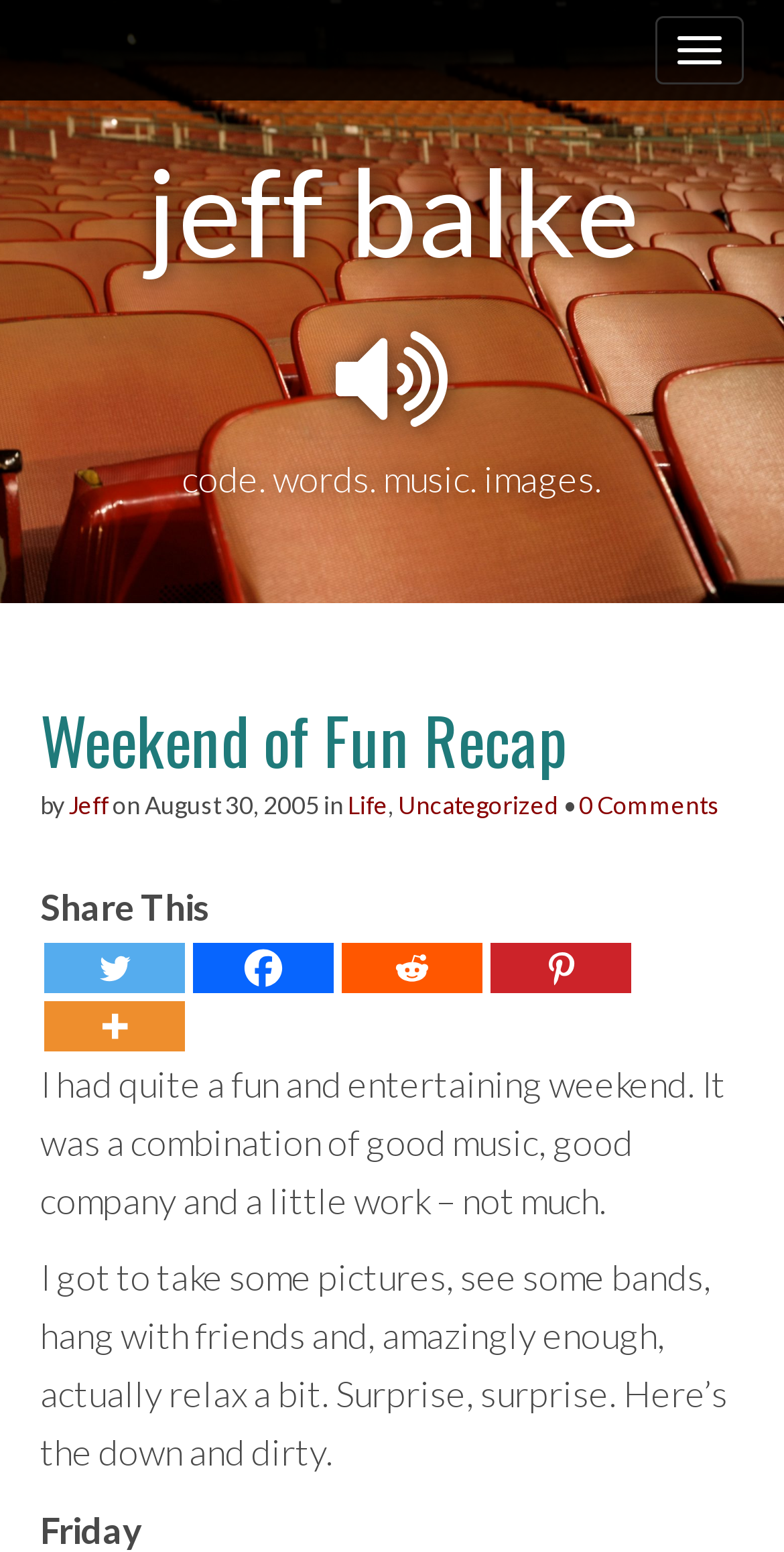Please identify the bounding box coordinates of the clickable area that will allow you to execute the instruction: "Click on 'Leave a Comment'".

None